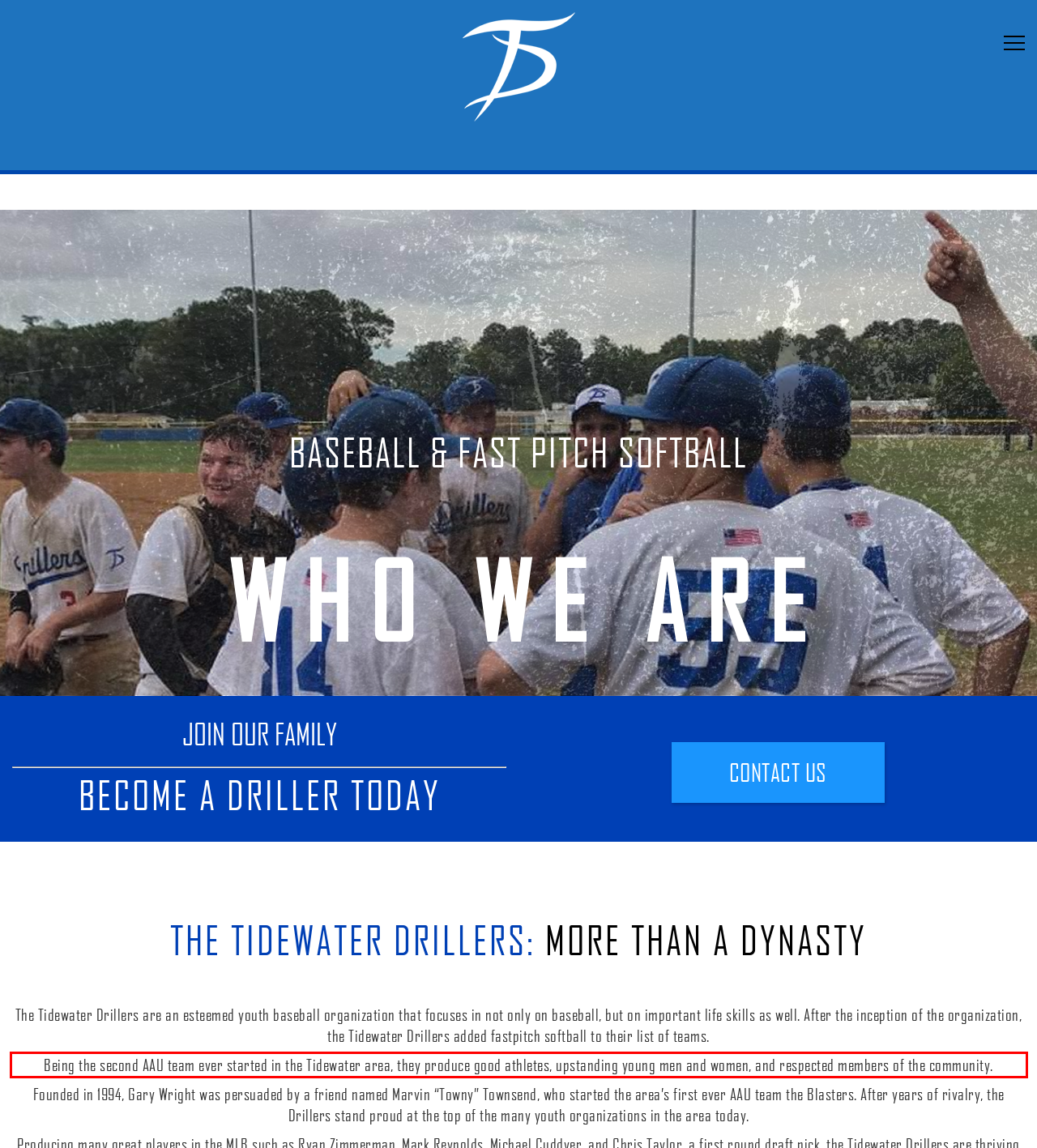There is a screenshot of a webpage with a red bounding box around a UI element. Please use OCR to extract the text within the red bounding box.

Being the second AAU team ever started in the Tidewater area, they produce good athletes, upstanding young men and women, and respected members of the community.